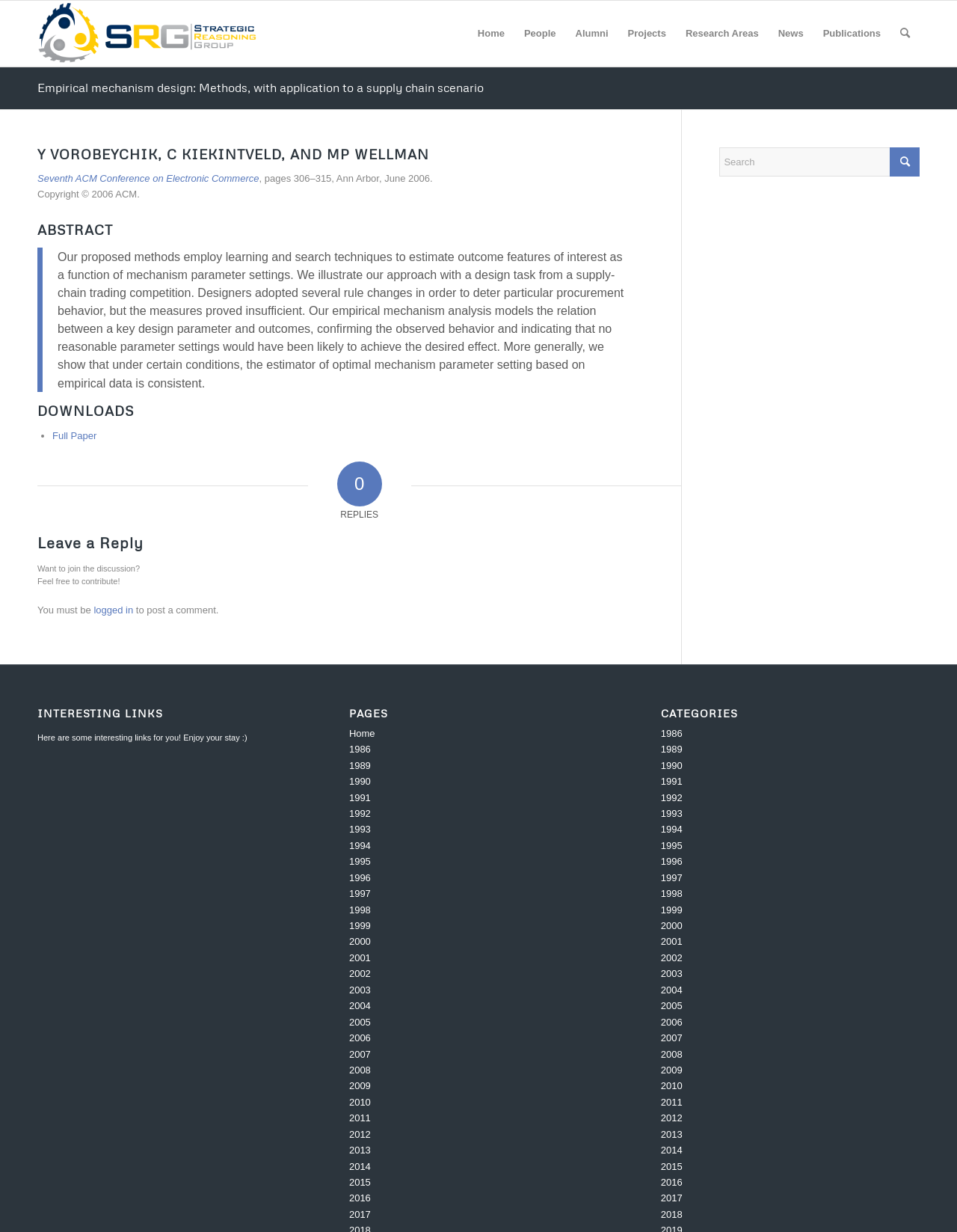Pinpoint the bounding box coordinates of the element you need to click to execute the following instruction: "Read the full paper". The bounding box should be represented by four float numbers between 0 and 1, in the format [left, top, right, bottom].

[0.055, 0.349, 0.101, 0.358]